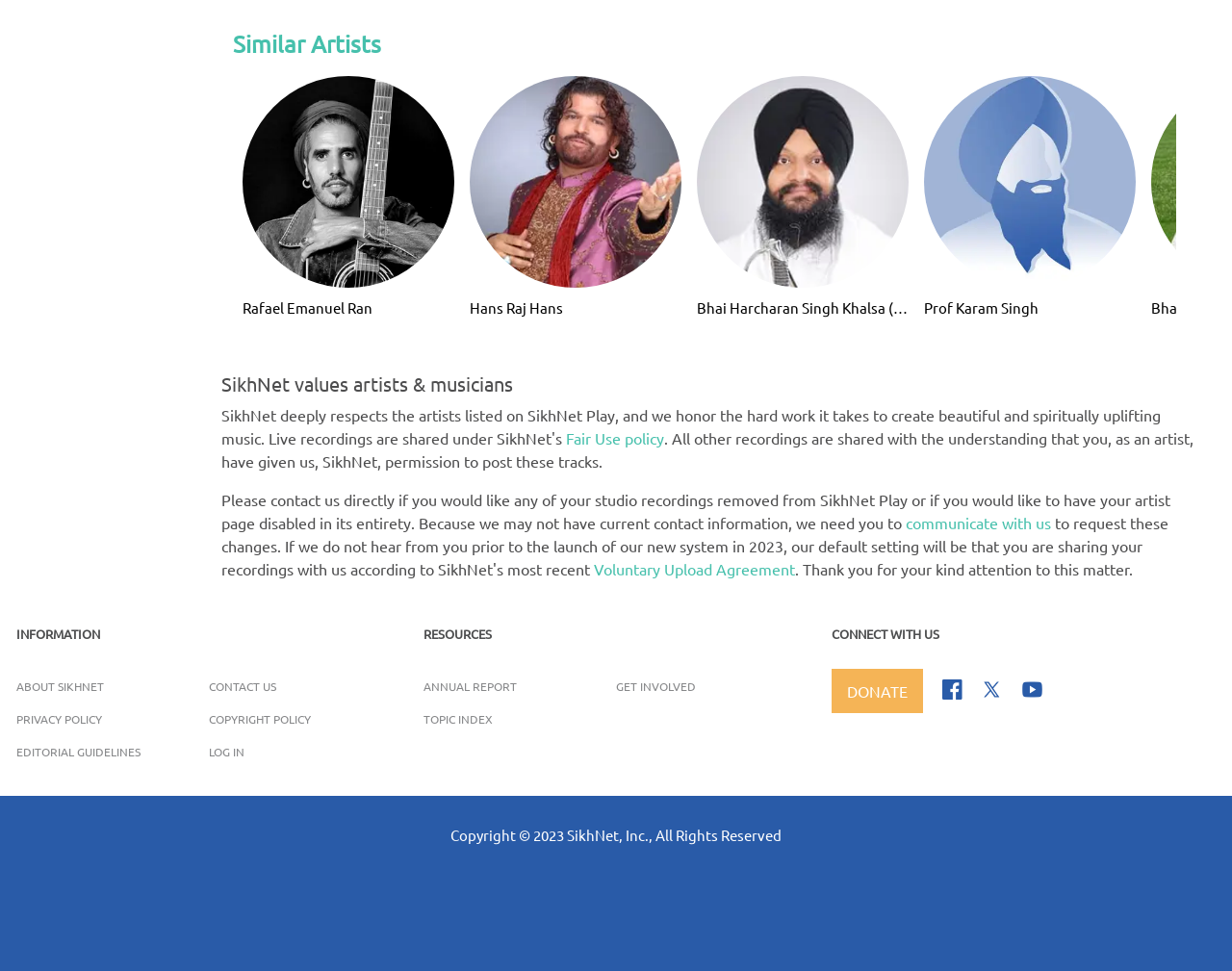Determine the bounding box coordinates for the clickable element required to fulfill the instruction: "View Rafael Emanuel Ran's artist page". Provide the coordinates as four float numbers between 0 and 1, i.e., [left, top, right, bottom].

[0.197, 0.078, 0.369, 0.328]